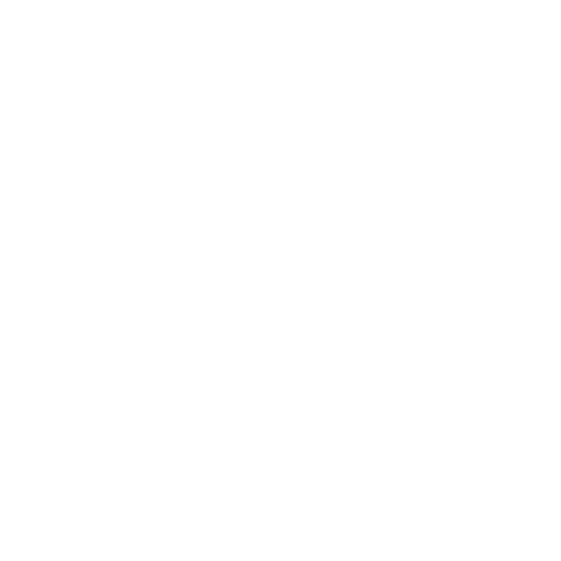What is the original price of the kit?
Look at the screenshot and respond with one word or a short phrase.

£23.99